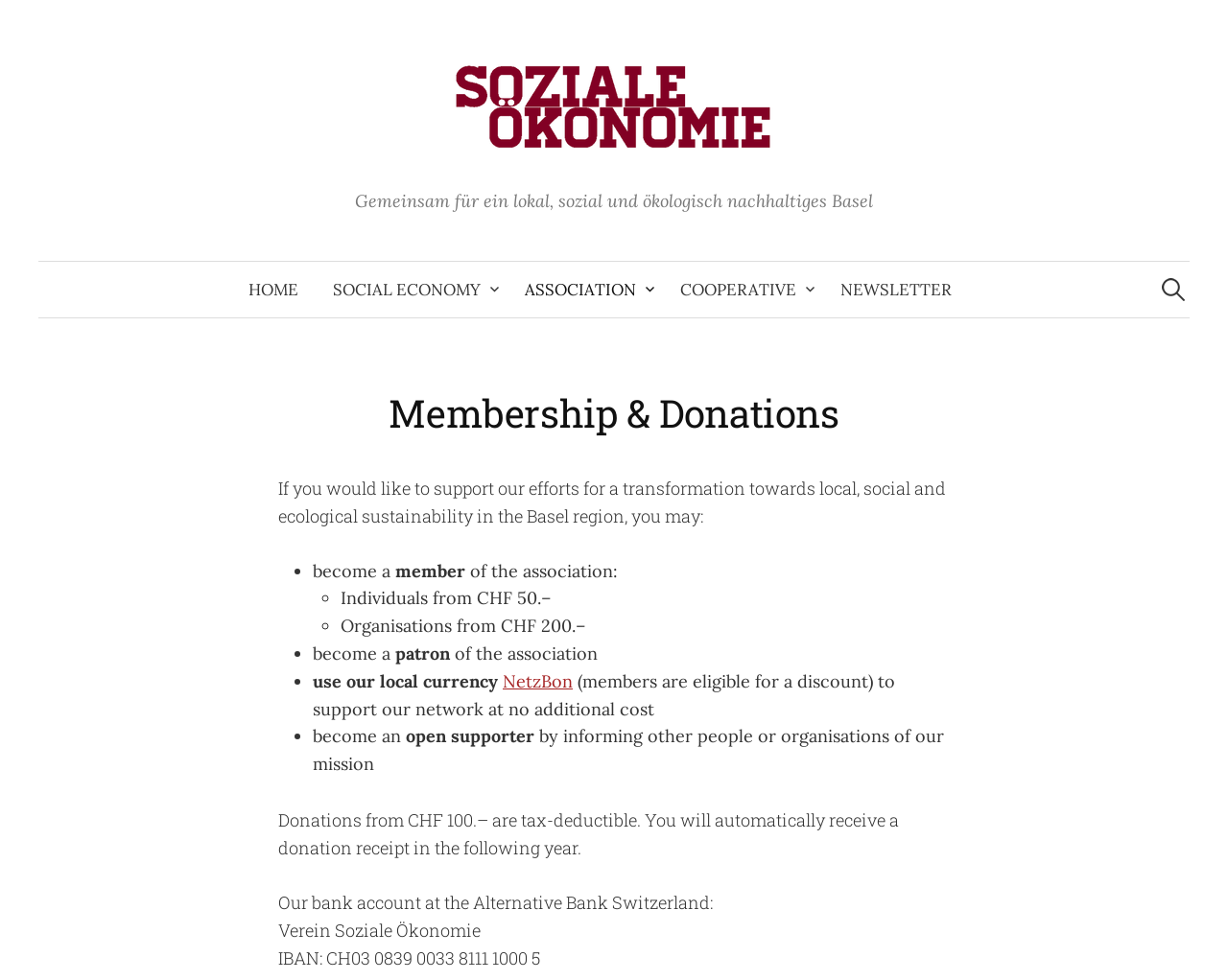What is the minimum donation for organisations?
Based on the visual, give a brief answer using one word or a short phrase.

CHF 200.–